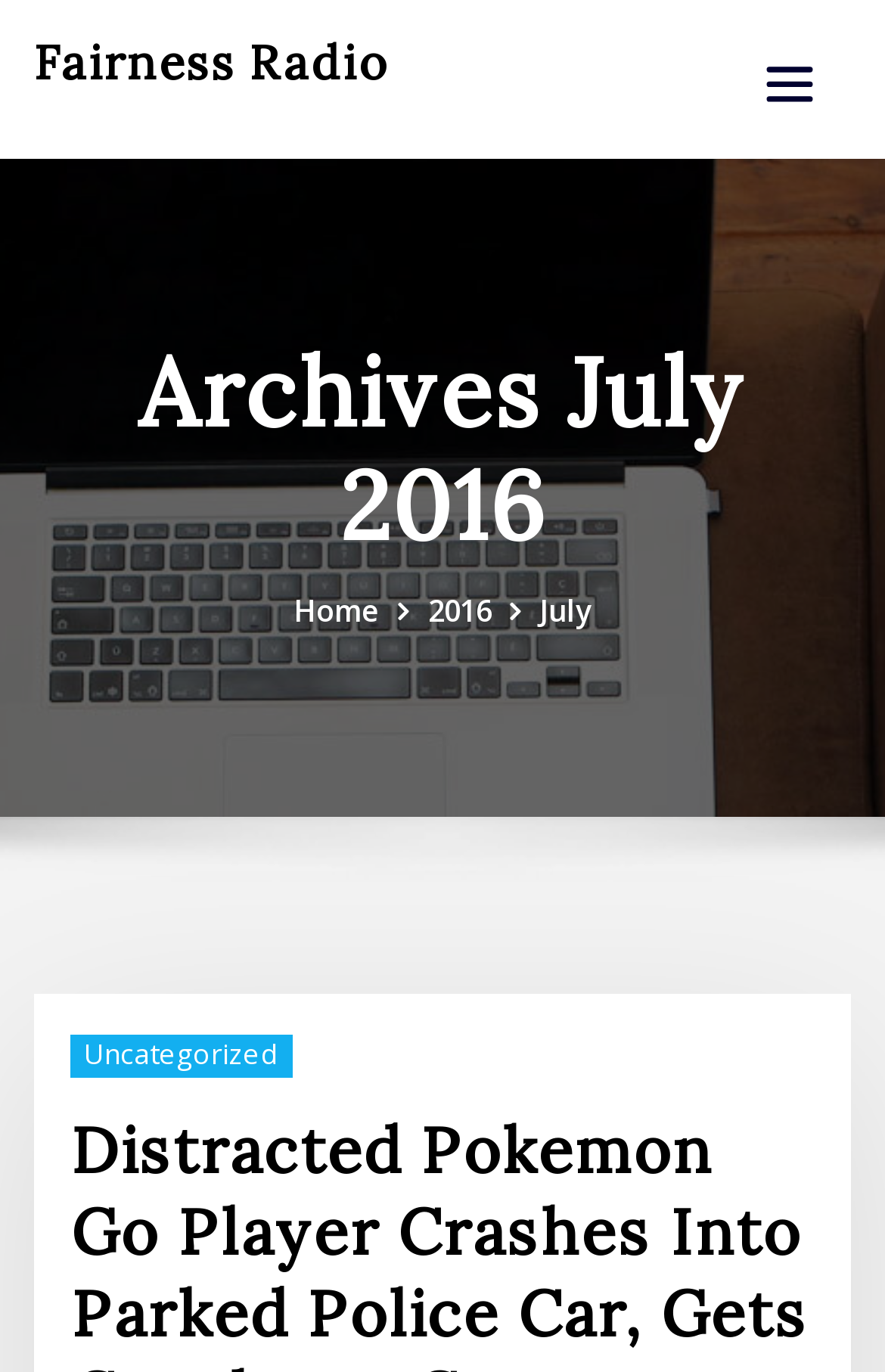Please give a one-word or short phrase response to the following question: 
What is the current archive month?

July